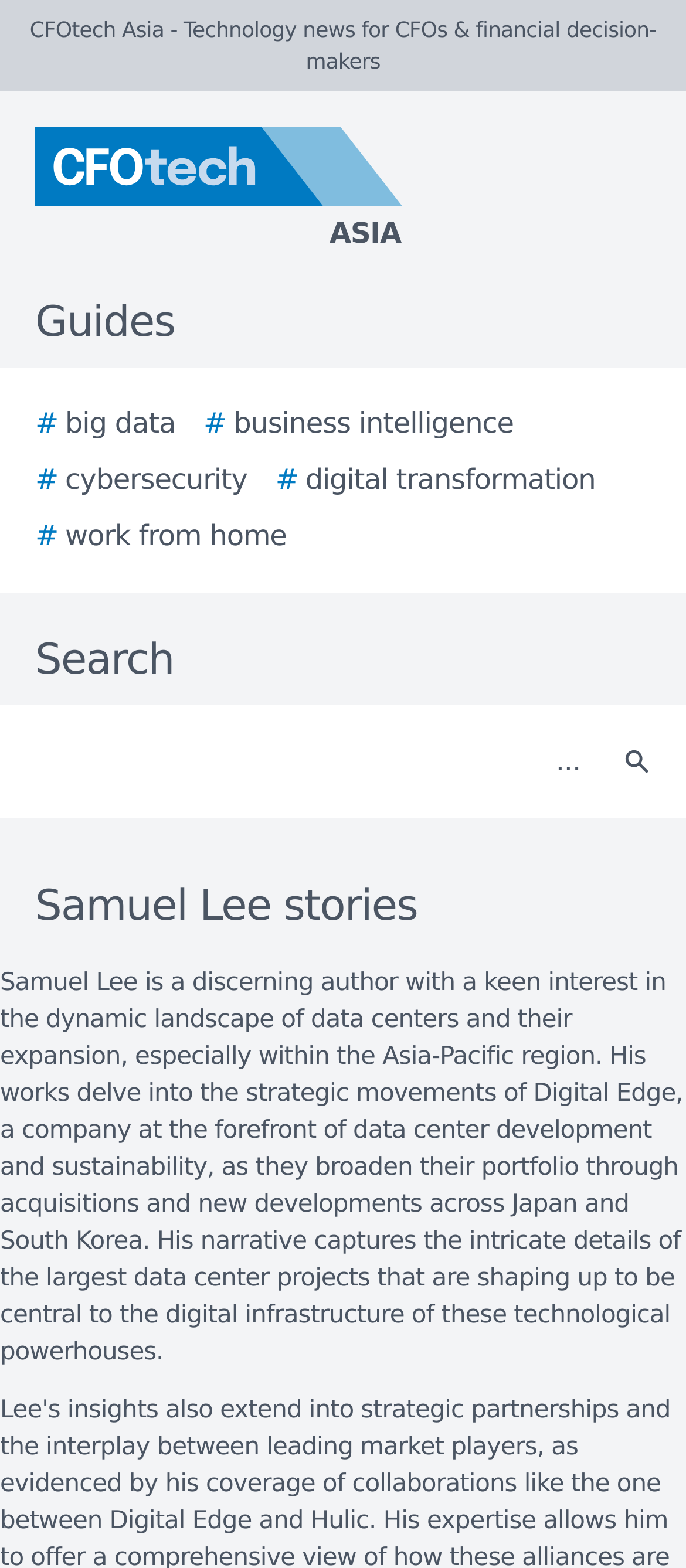Please provide a short answer using a single word or phrase for the question:
What is the company mentioned in the text?

Digital Edge